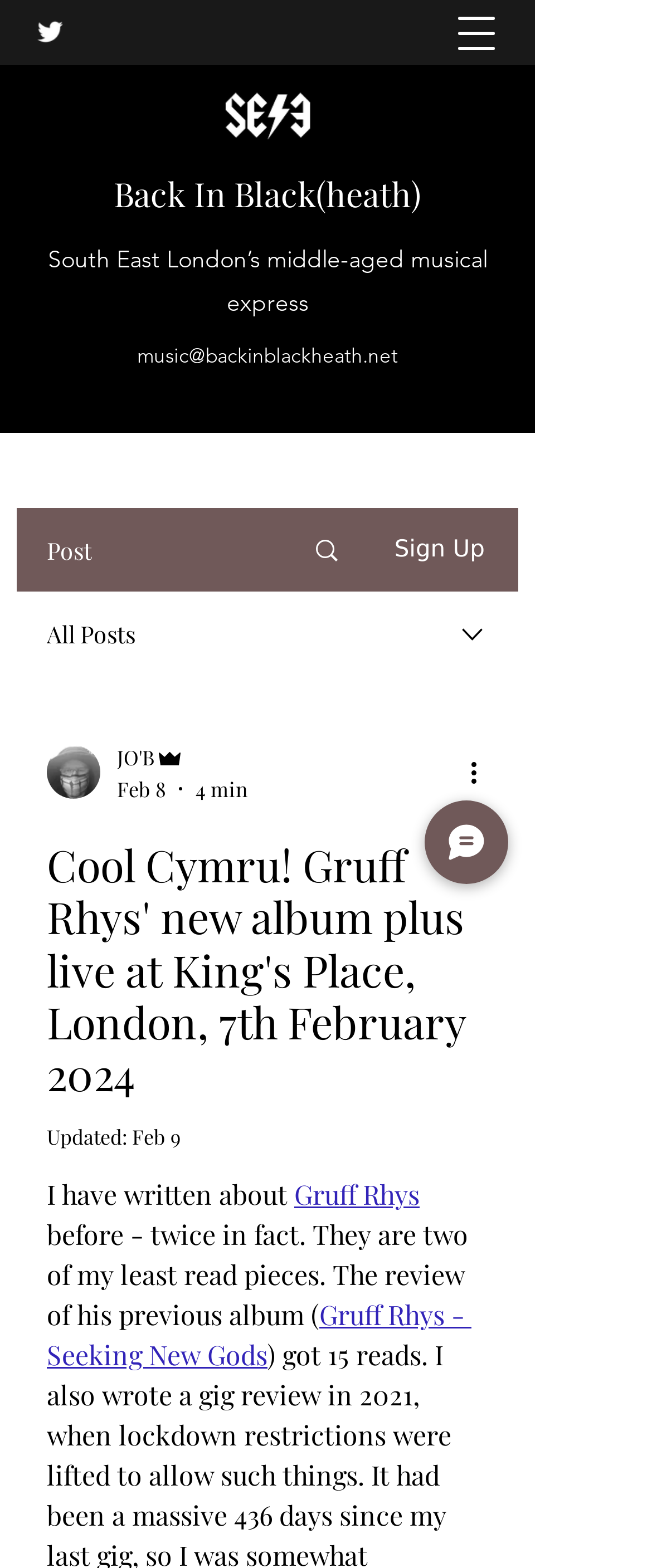Please locate the bounding box coordinates of the region I need to click to follow this instruction: "Read Gruff Rhys' previous album review".

[0.072, 0.827, 0.723, 0.875]